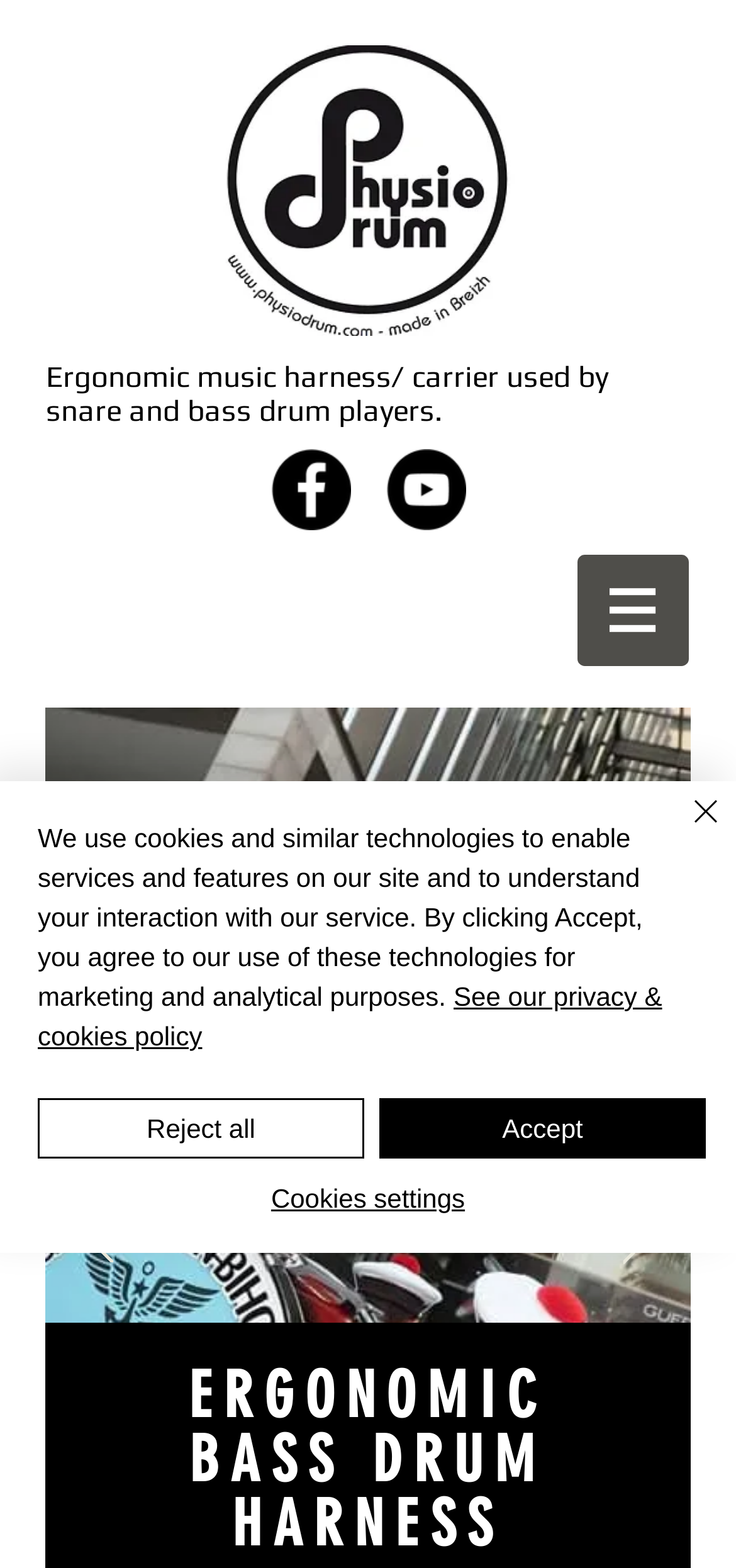Please locate the bounding box coordinates of the element that should be clicked to achieve the given instruction: "Click the previous button".

[0.088, 0.626, 0.127, 0.666]